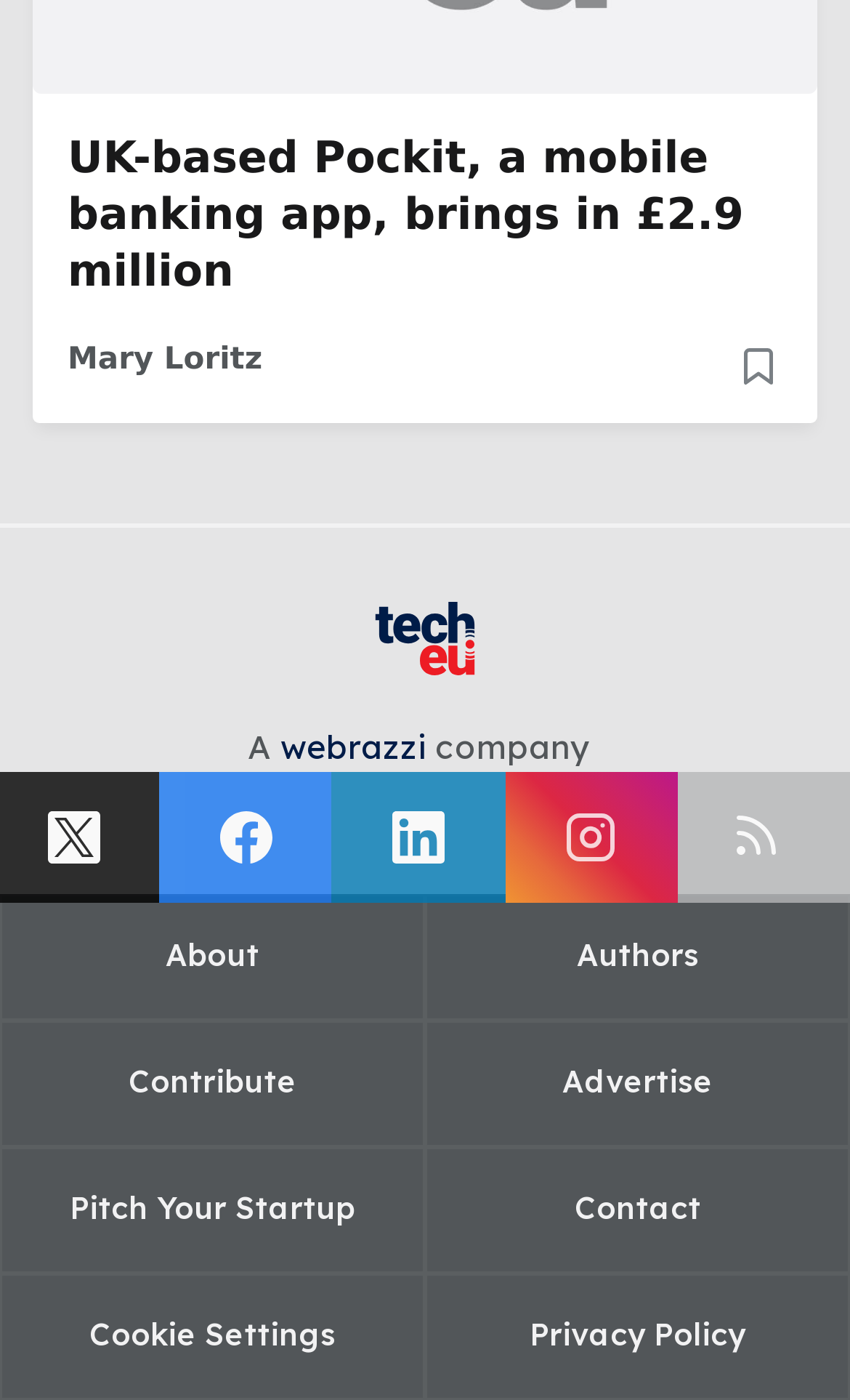Select the bounding box coordinates of the element I need to click to carry out the following instruction: "Click on the link to read about UK-based Pockit".

[0.079, 0.092, 0.921, 0.214]